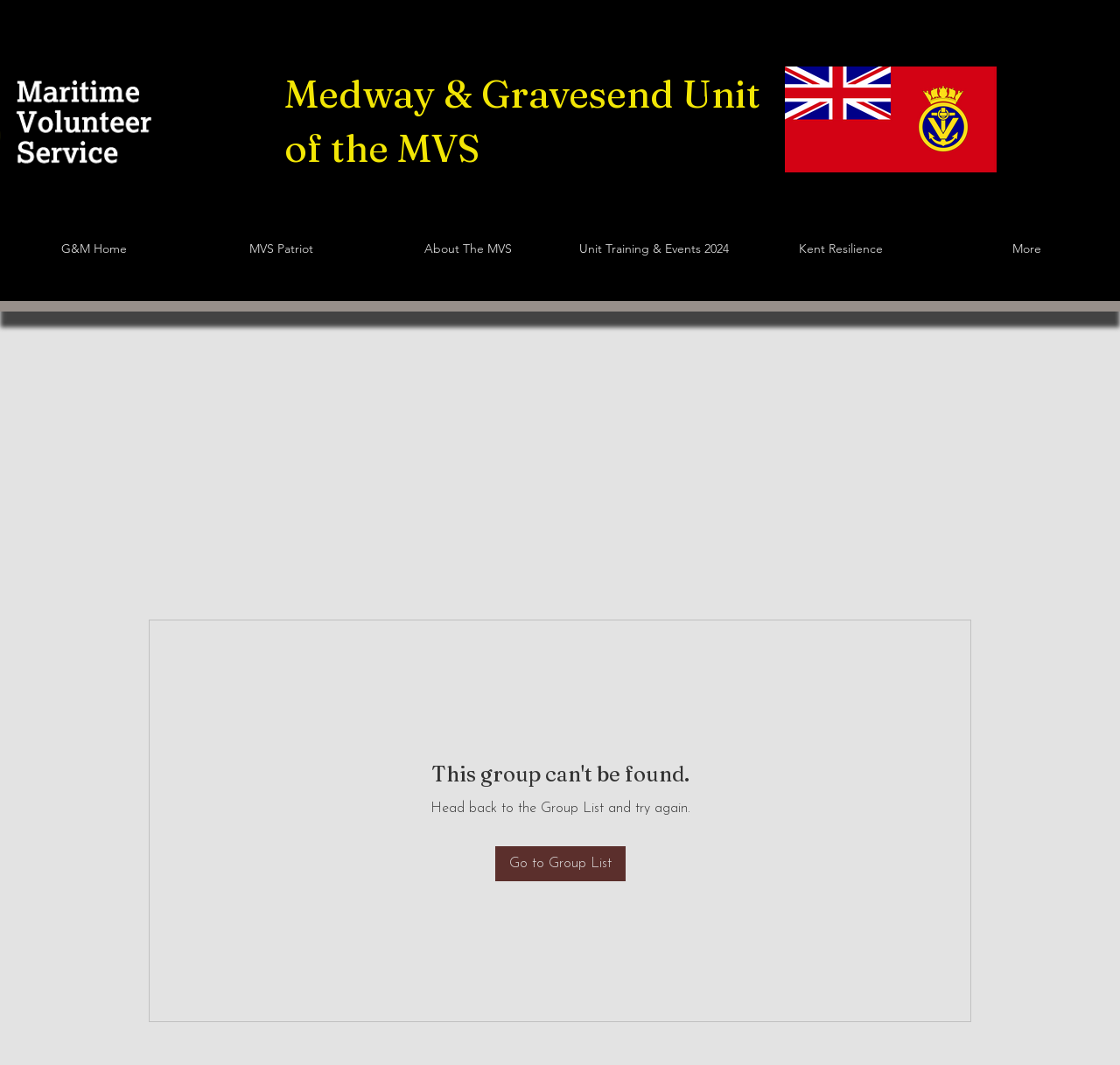Could you specify the bounding box coordinates for the clickable section to complete the following instruction: "check Unit Training & Events 2024"?

[0.501, 0.195, 0.667, 0.272]